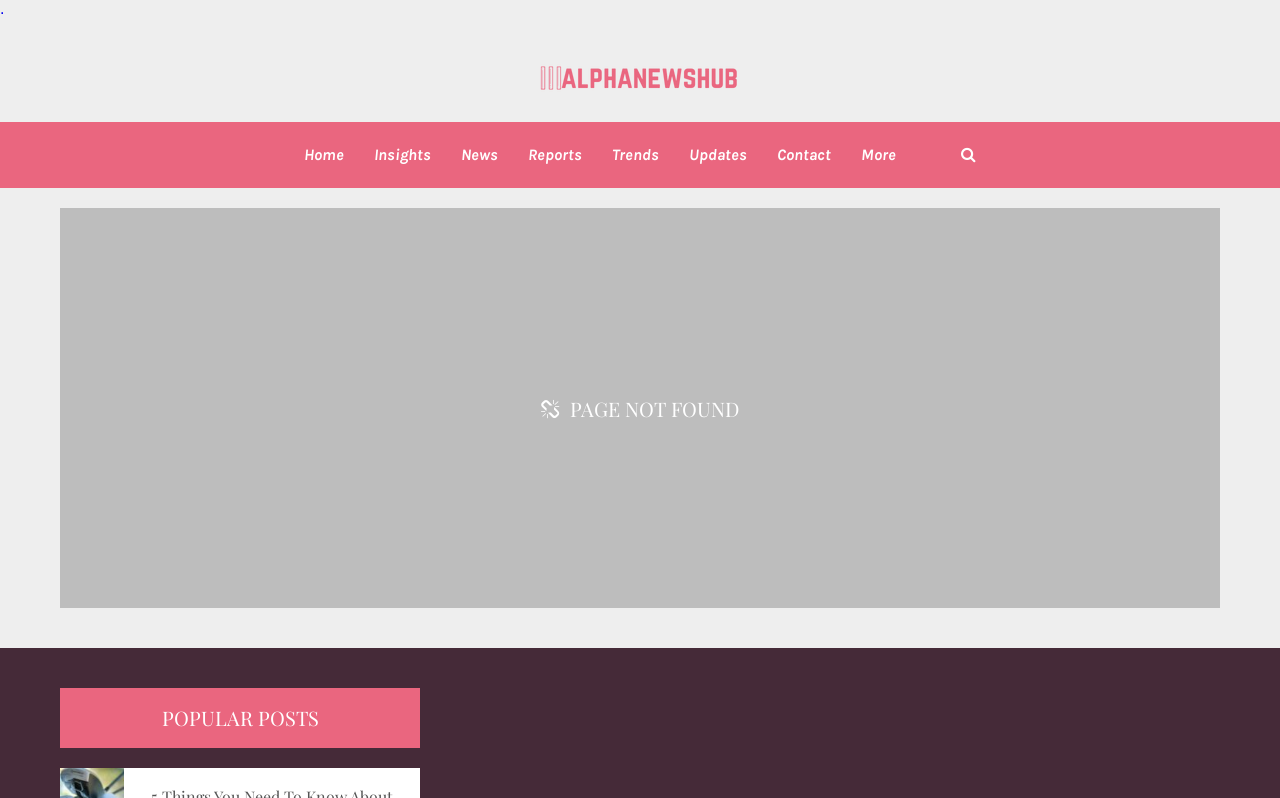Locate the bounding box coordinates of the element that needs to be clicked to carry out the instruction: "contact us". The coordinates should be given as four float numbers ranging from 0 to 1, i.e., [left, top, right, bottom].

[0.607, 0.056, 0.649, 0.33]